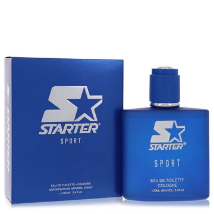What is the regular price of the product?
Based on the visual information, provide a detailed and comprehensive answer.

The regular price of the 'Starter Sport' Eau de Toilette Spray is mentioned as $10.99 USD, making it an accessible option for those looking to enhance their fragrance collection.